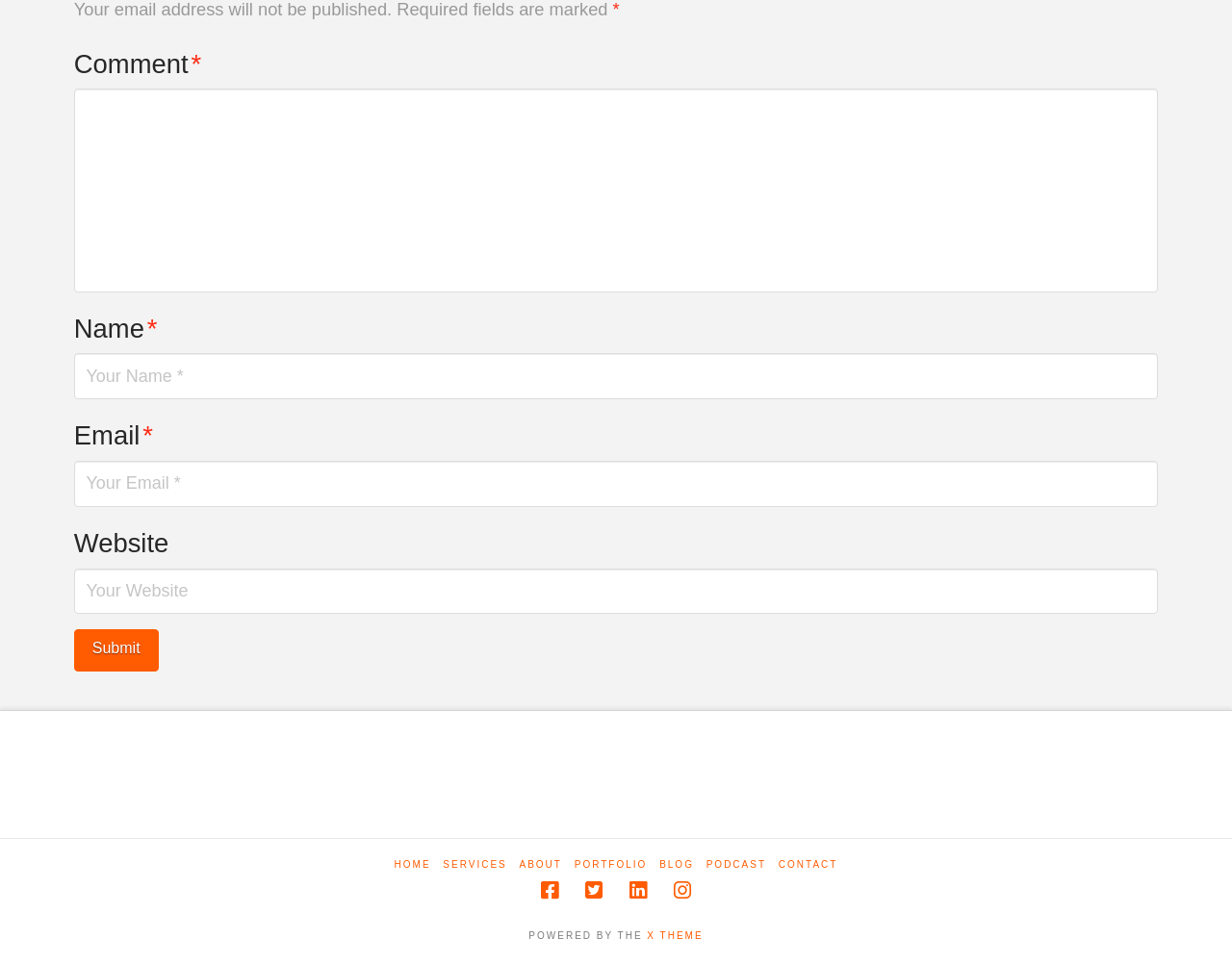Please pinpoint the bounding box coordinates for the region I should click to adhere to this instruction: "Enter a comment".

[0.06, 0.092, 0.94, 0.303]